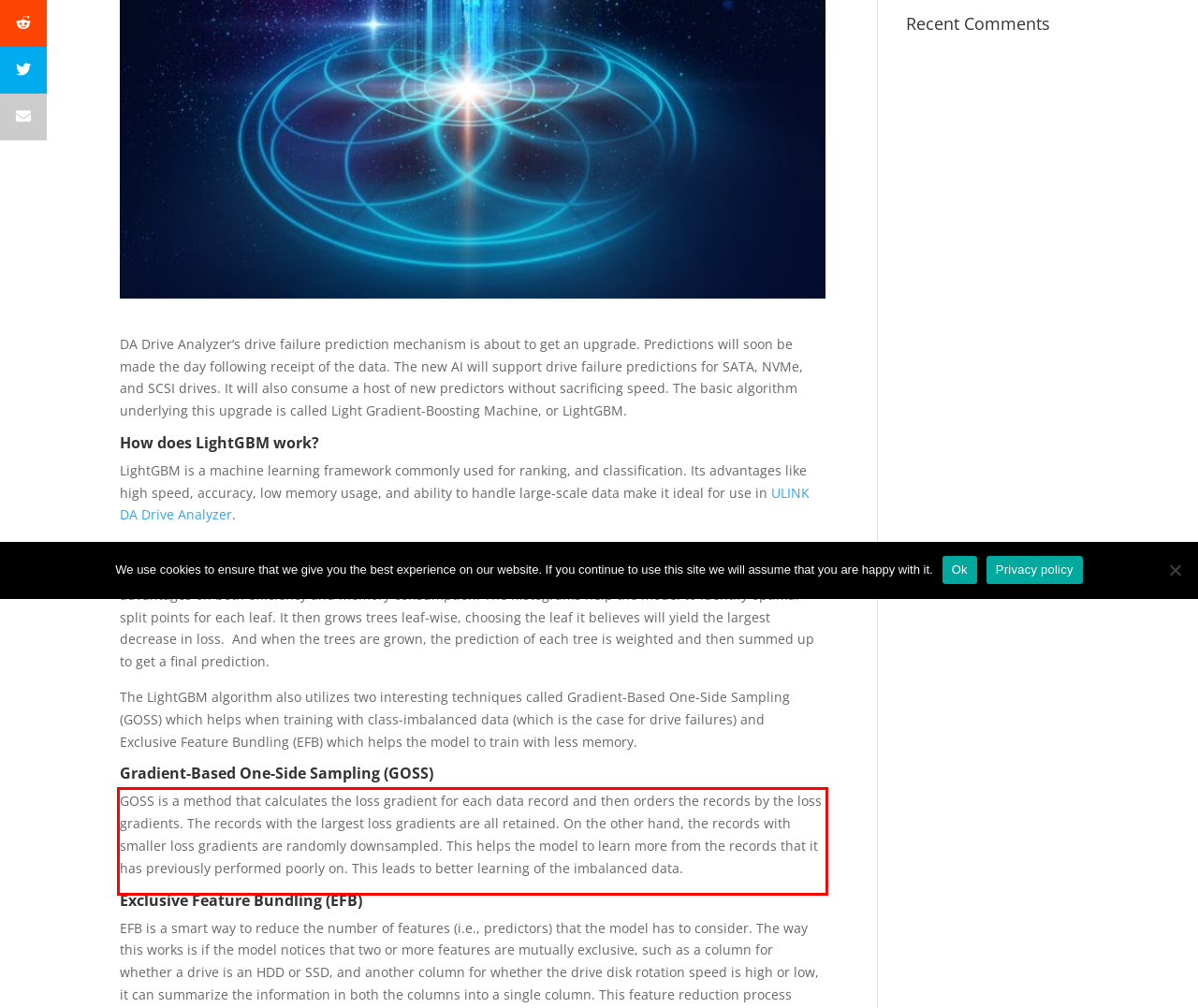Please analyze the screenshot of a webpage and extract the text content within the red bounding box using OCR.

GOSS is a method that calculates the loss gradient for each data record and then orders the records by the loss gradients. The records with the largest loss gradients are all retained. On the other hand, the records with smaller loss gradients are randomly downsampled. This helps the model to learn more from the records that it has previously performed poorly on. This leads to better learning of the imbalanced data.